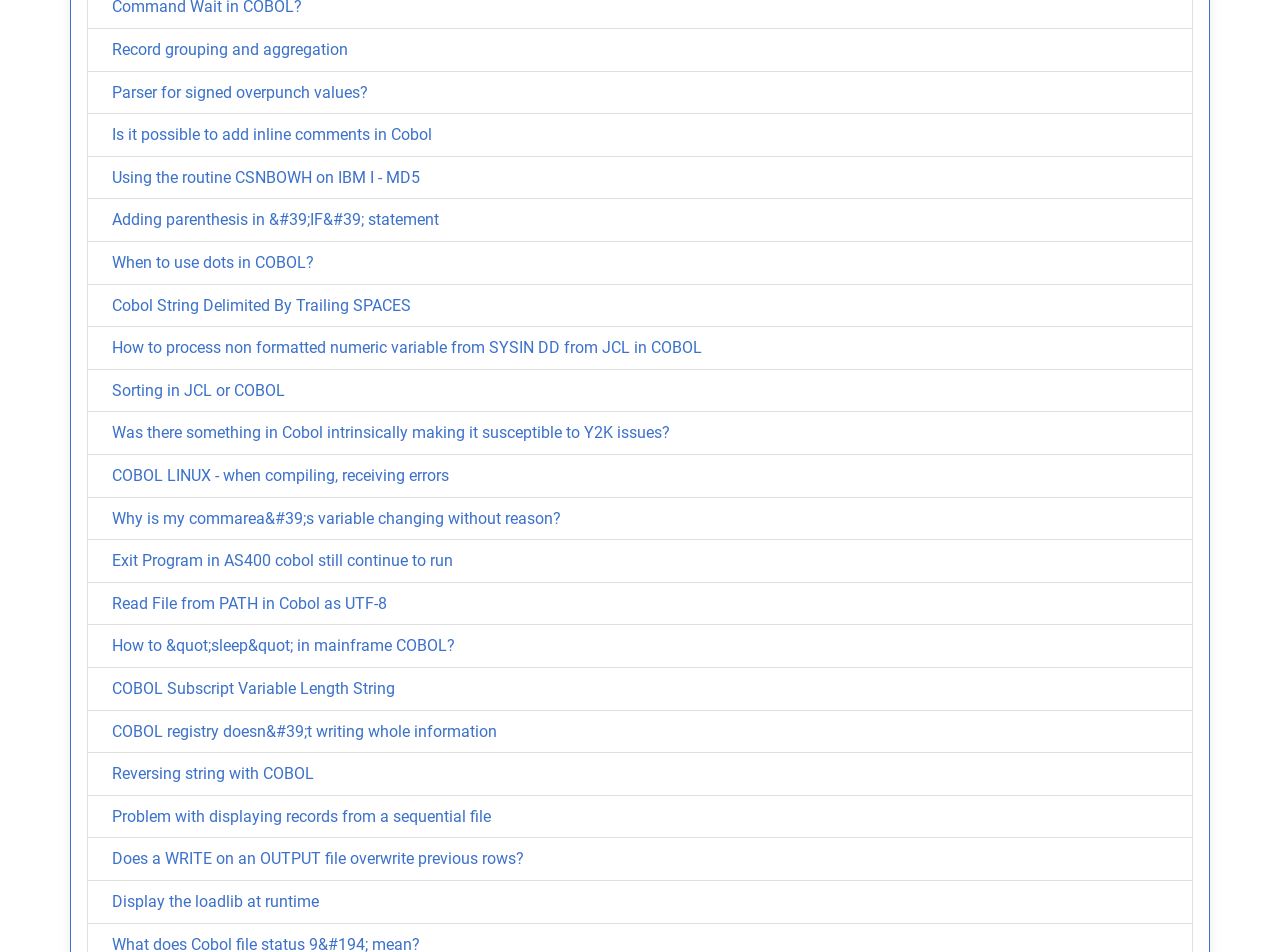Please indicate the bounding box coordinates of the element's region to be clicked to achieve the instruction: "Explore 'Exit Program in AS400 cobol still continue to run'". Provide the coordinates as four float numbers between 0 and 1, i.e., [left, top, right, bottom].

[0.088, 0.579, 0.354, 0.599]